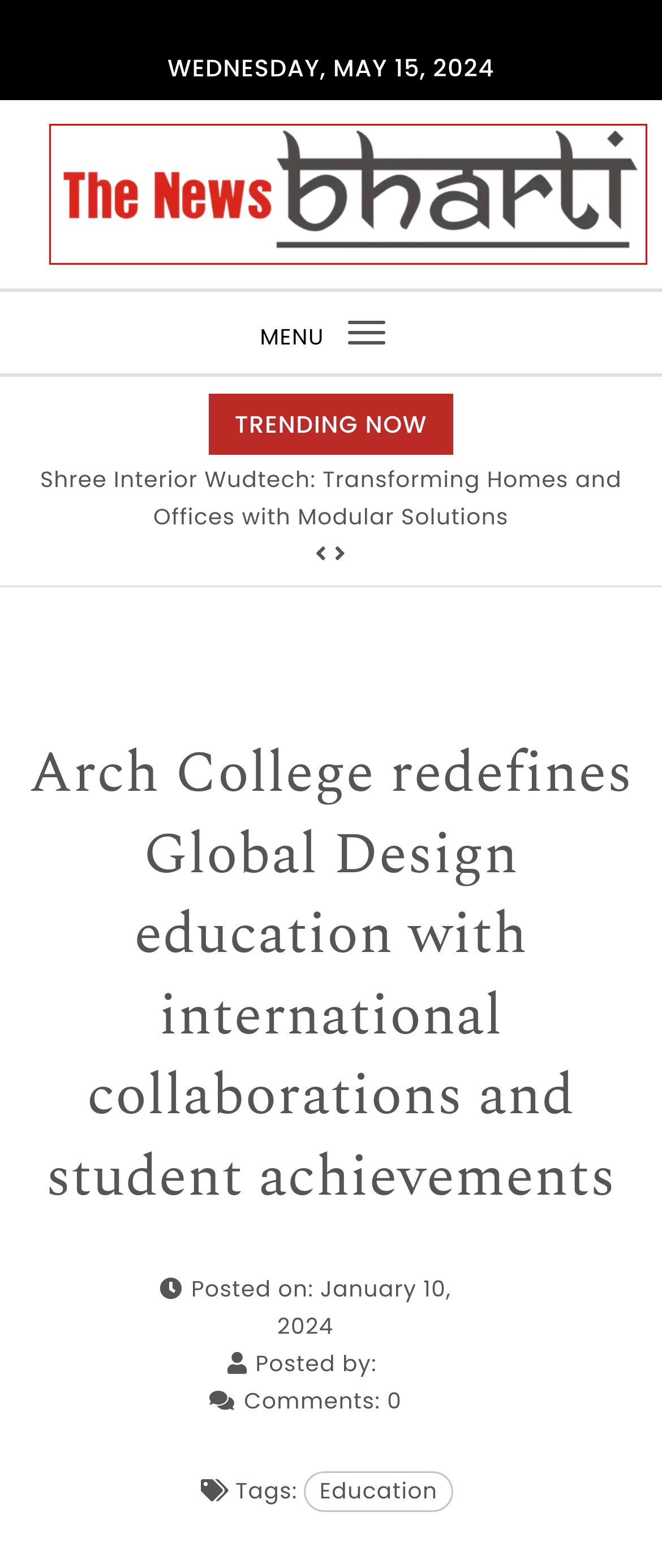You are given a screenshot of a webpage with a red bounding box around an element. Choose the most fitting webpage description for the page that appears after clicking the element within the red bounding box. Here are the candidates:
A. Business News – The News Bharti
B. Technology – The News Bharti
C. LifeStyle – The News Bharti
D. The News Bharti
E. June 2023 – The News Bharti
F. September 2023 – The News Bharti
G. March 2023 – The News Bharti
H. November 2023 – The News Bharti

D